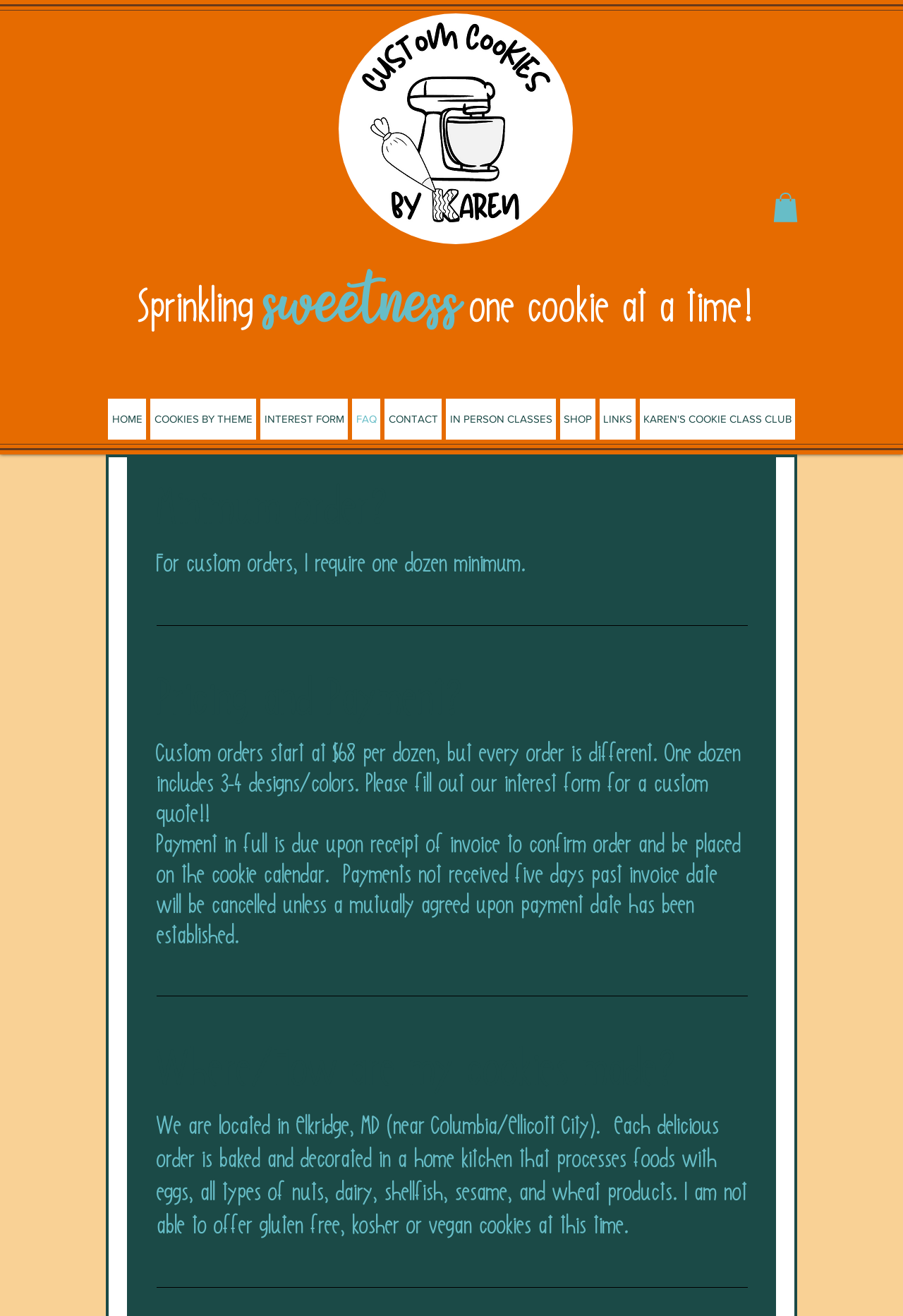What is the price of custom orders?
Could you answer the question in a detailed manner, providing as much information as possible?

I obtained this answer by looking at the static text under the heading 'Pricing and Payment?' which states 'Custom orders start at $68 per dozen, but every order is different.' This indicates that the price of custom orders starts at $68 per dozen.